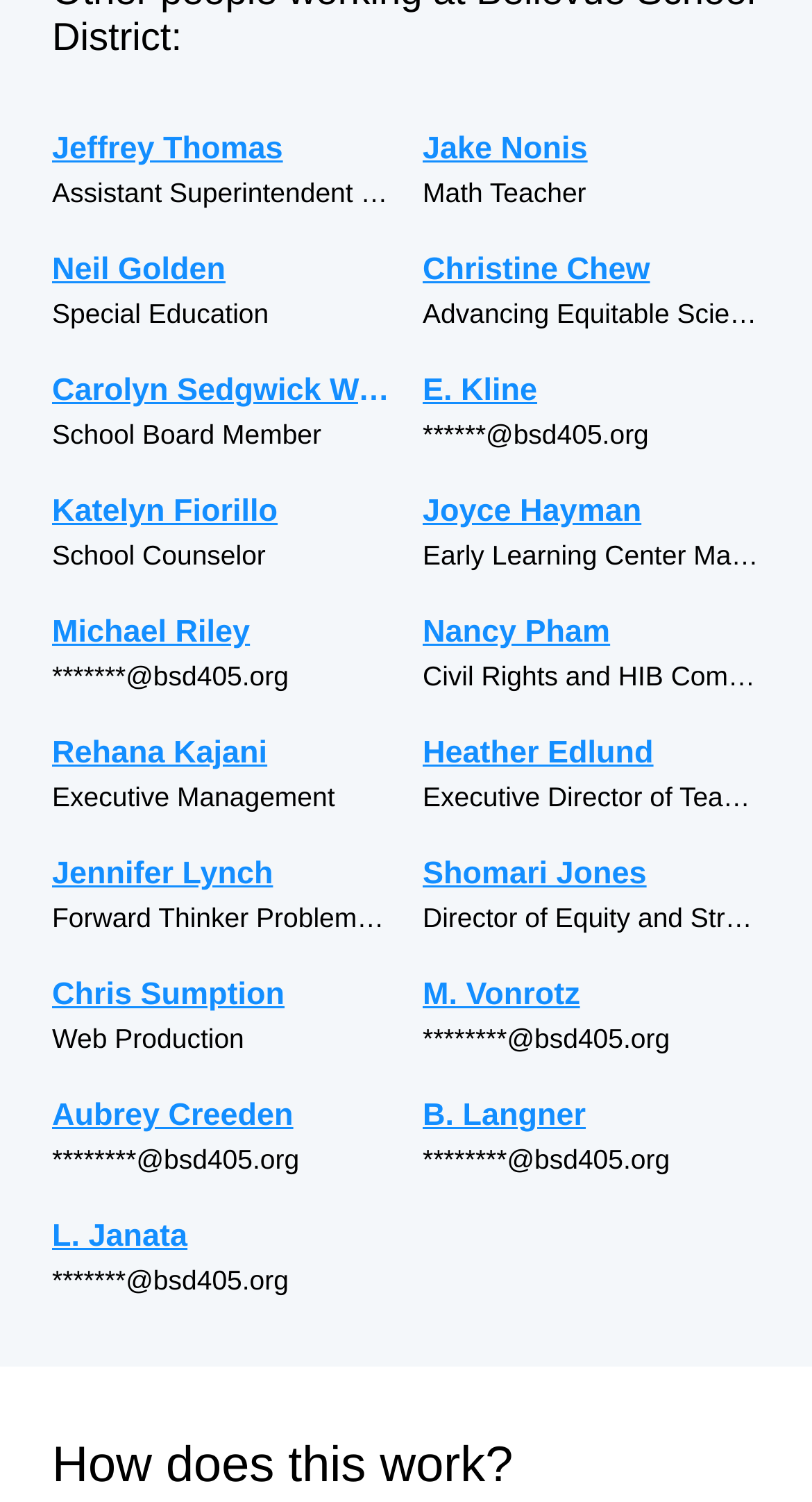What is the email address of E. Kline?
Craft a detailed and extensive response to the question.

Next to E. Kline's name, there is a static text element showing their email address, which is '******@bsd405.org'.